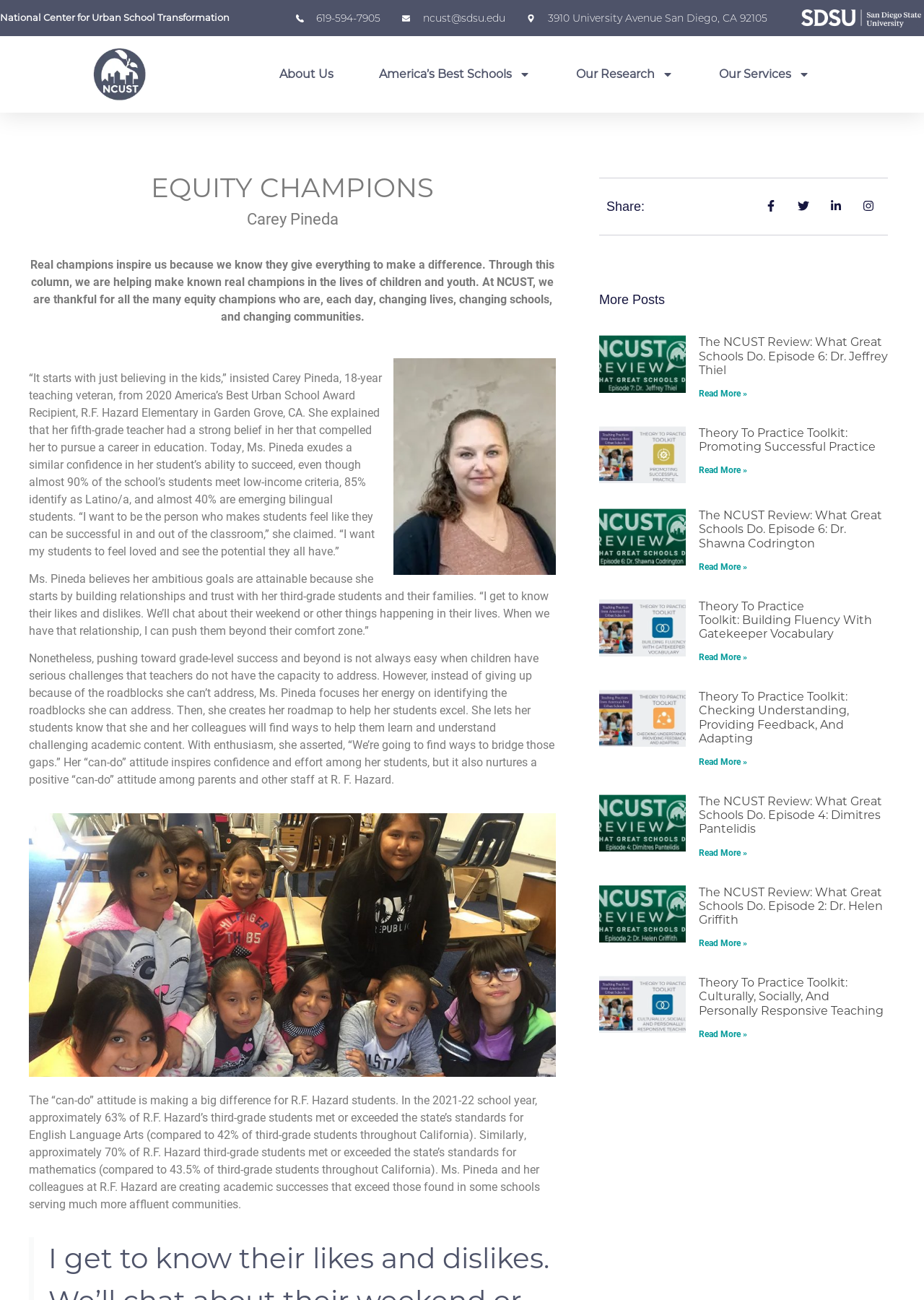What is the name of the organization featured on this webpage?
Answer briefly with a single word or phrase based on the image.

NCUST